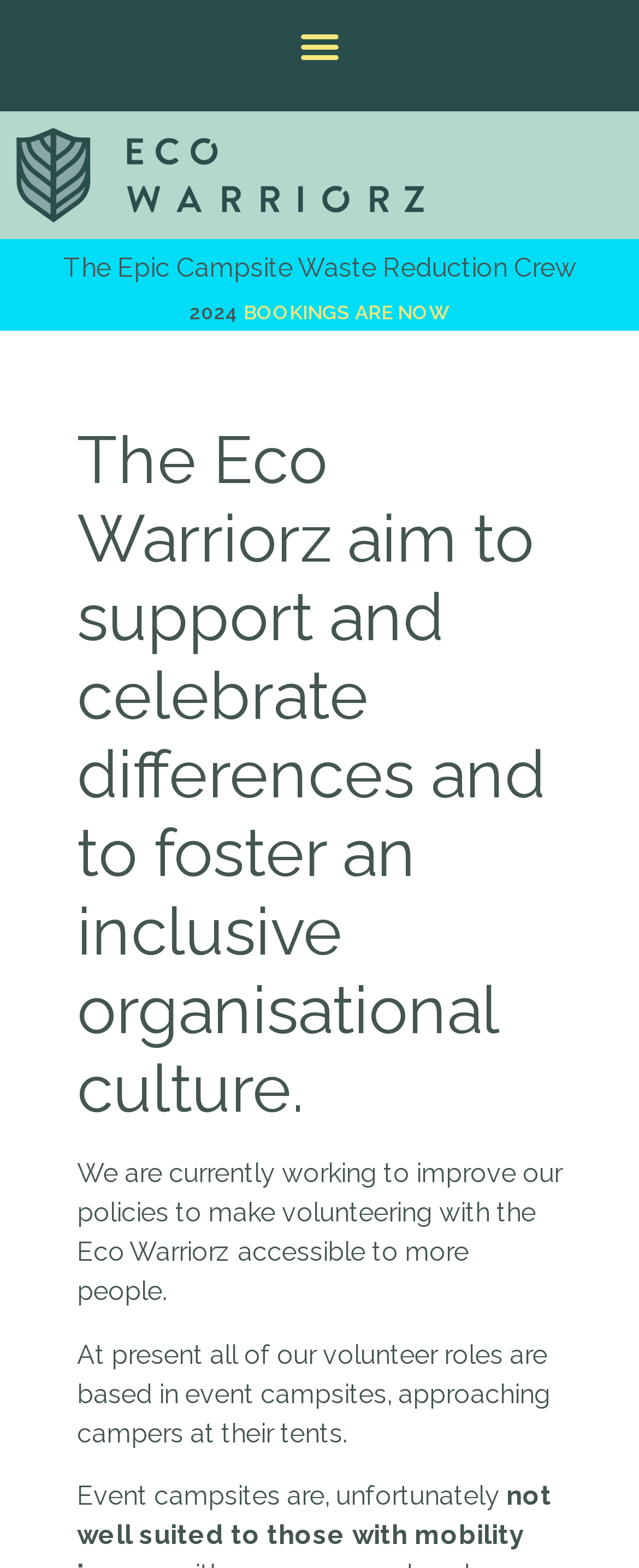Reply to the question below using a single word or brief phrase:
What is the current status of 2024 bookings?

NOW OPEN